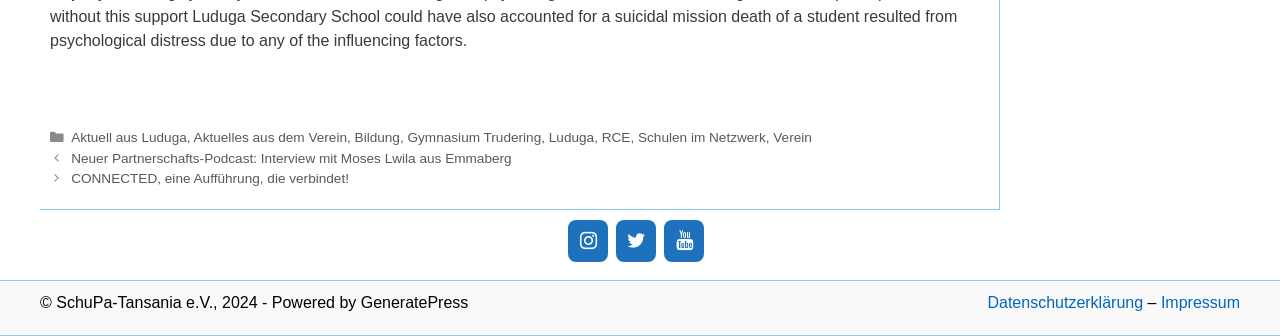Given the webpage screenshot, identify the bounding box of the UI element that matches this description: "View related websites".

None